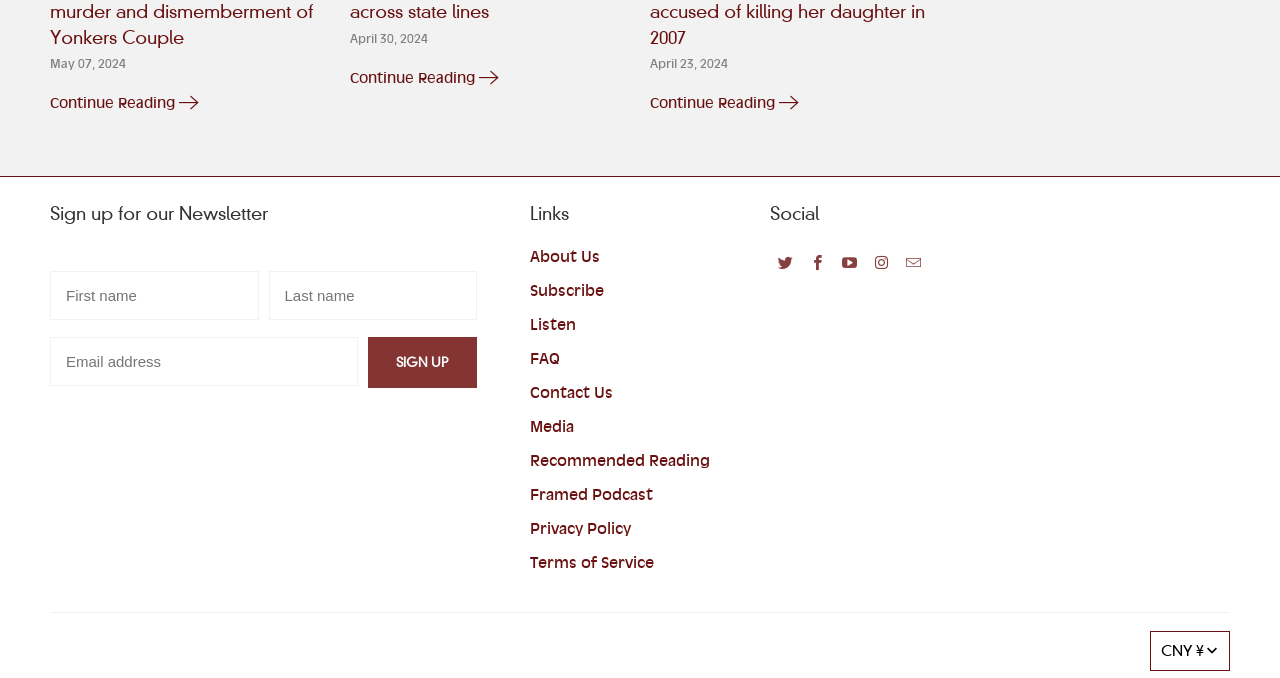Answer the question using only one word or a concise phrase: How many links are there under 'Links'?

9